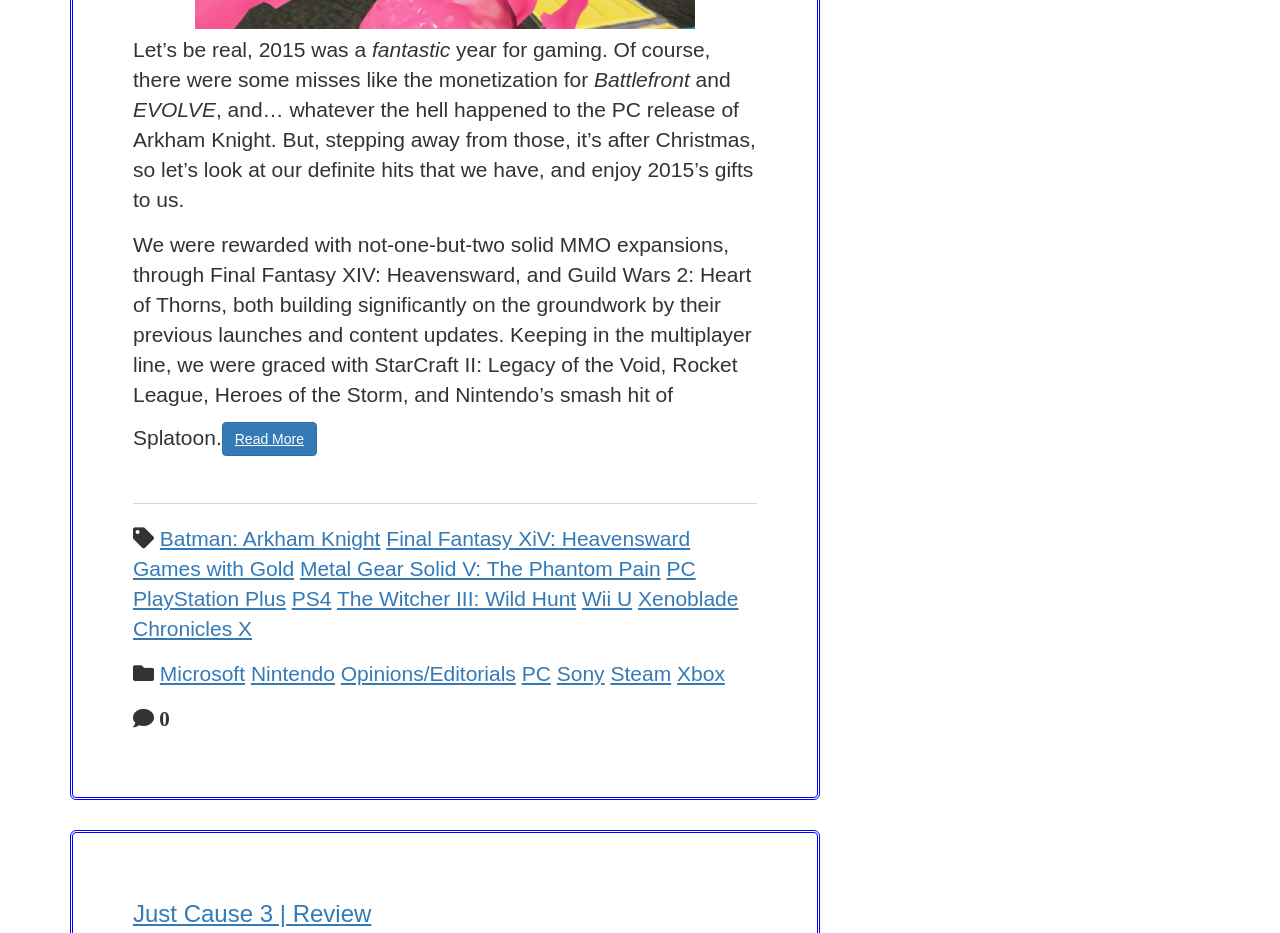What type of games are mentioned in the article?
Answer the question in as much detail as possible.

The article specifically mentions two MMO expansions, Final Fantasy XIV: Heavensward and Guild Wars 2: Heart of Thorns, as well as other multiplayer games like StarCraft II: Legacy of the Void and Rocket League.